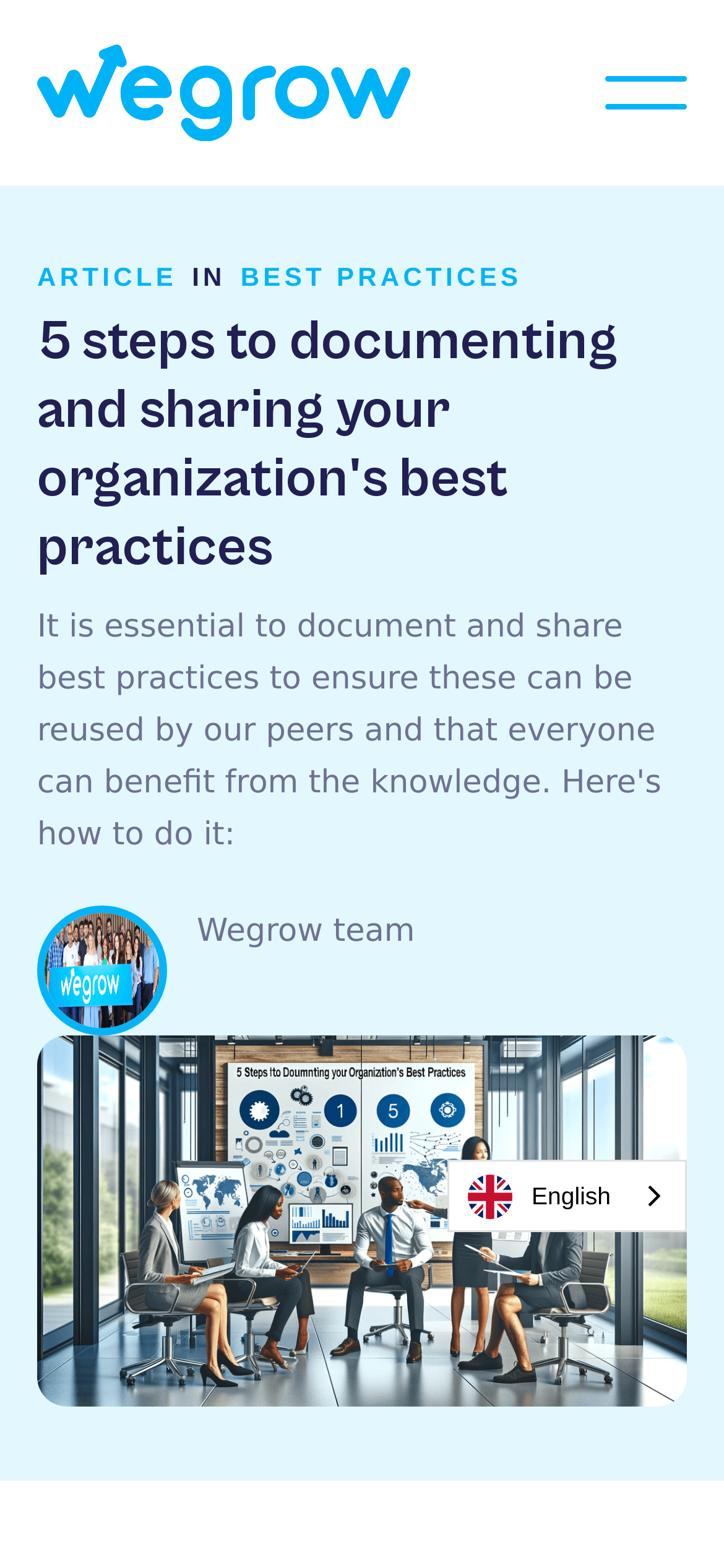Create a detailed summary of the webpage's content and design.

The webpage is about documenting and sharing best practices within an organization. At the top left, there is a logo of Wegrow, a best practices tool, accompanied by a "home" link. To the right of the logo, there is a "menu" button. 

Below the logo and menu button, there is a heading that reads "5 steps to documenting and sharing your organization's best practices". This heading is divided into three parts: "ARTICLE", "IN", and "BEST PRACTICES", which are positioned in a horizontal line. 

On the left side of the page, there is an image of the Wegrow team. Below the team image, there is a larger image that illustrates the 5 steps to documenting and sharing best practices. 

At the bottom right of the page, there is a language selection feature. The currently selected language is English, and there is a dropdown combobox to select other languages.